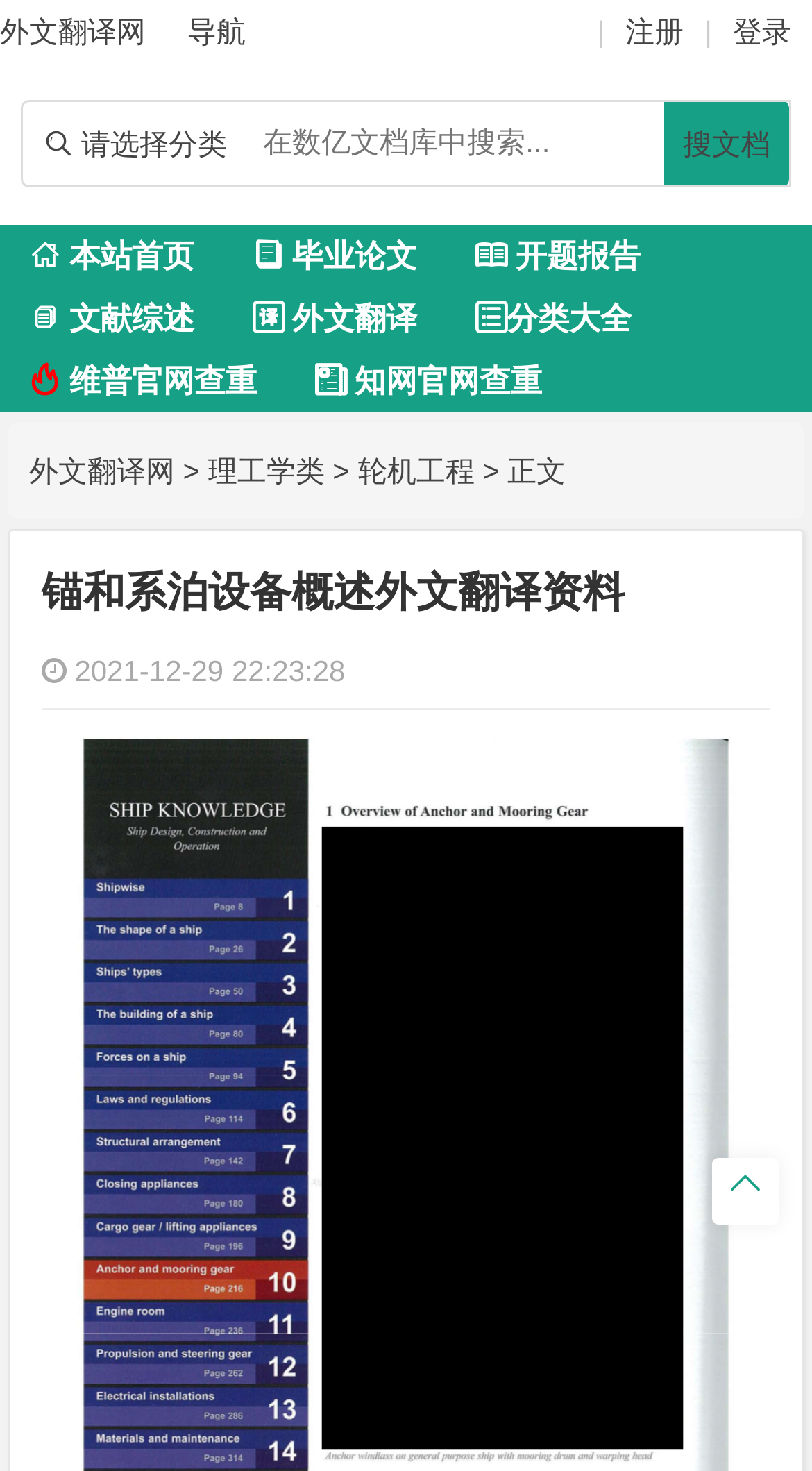Determine the bounding box coordinates for the area you should click to complete the following instruction: "Read the article 'Vector meson electroproduction in QCD'".

None